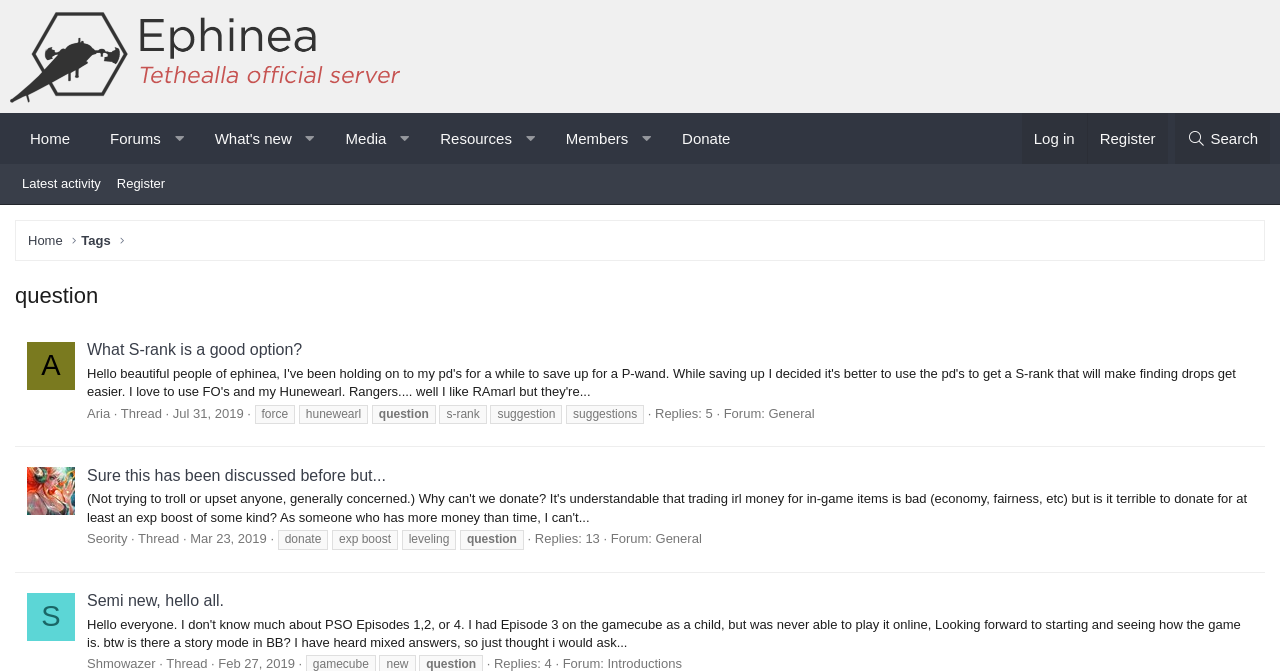Identify the bounding box coordinates of the clickable section necessary to follow the following instruction: "Log in to the community". The coordinates should be presented as four float numbers from 0 to 1, i.e., [left, top, right, bottom].

[0.798, 0.168, 0.849, 0.244]